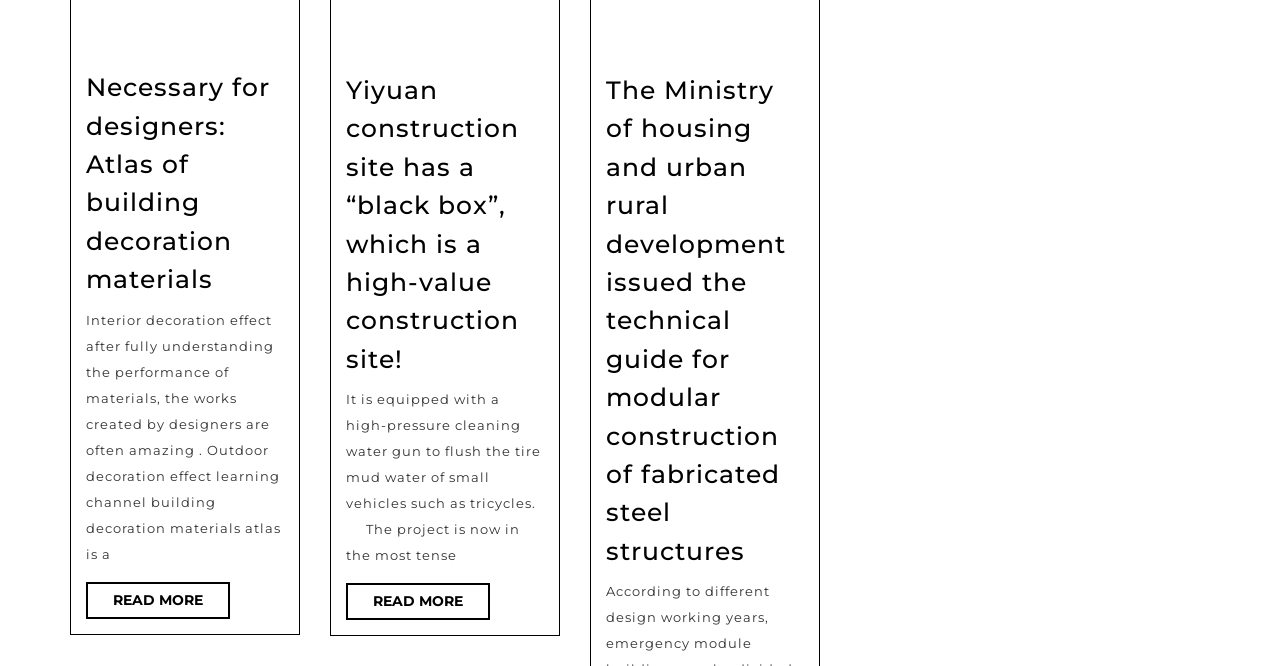What can designers create after fully understanding material performance?
Based on the screenshot, give a detailed explanation to answer the question.

The static text below the first article's heading mentions 'Interior decoration effect after fully understanding the performance of materials, the works created by designers are often amazing', which suggests that designers can create amazing works after fully understanding the performance of materials.